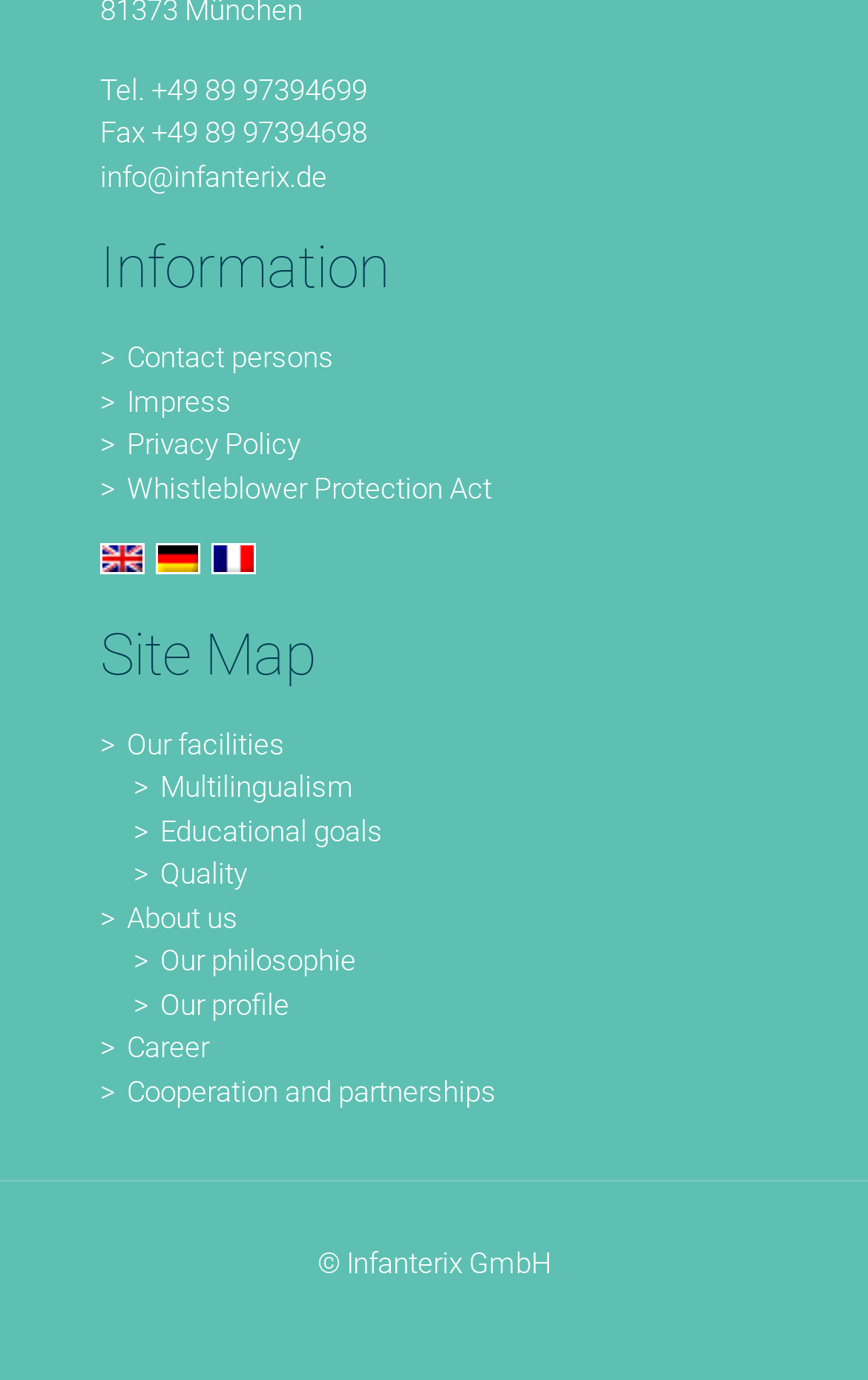Please identify the bounding box coordinates of the element I should click to complete this instruction: 'Learn about our facilities'. The coordinates should be given as four float numbers between 0 and 1, like this: [left, top, right, bottom].

[0.115, 0.523, 0.885, 0.555]